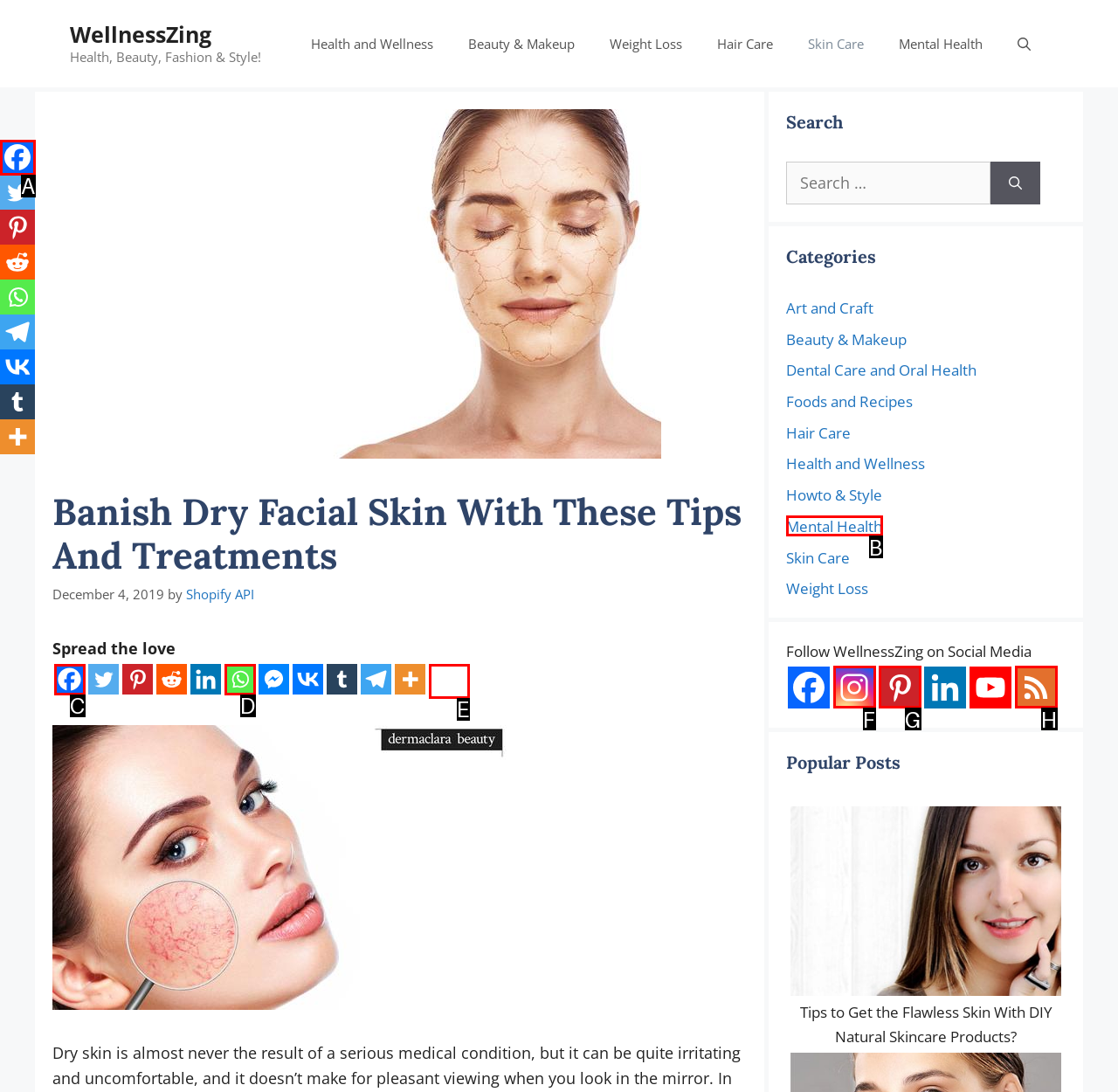Identify the bounding box that corresponds to: title="RSS feed"
Respond with the letter of the correct option from the provided choices.

H